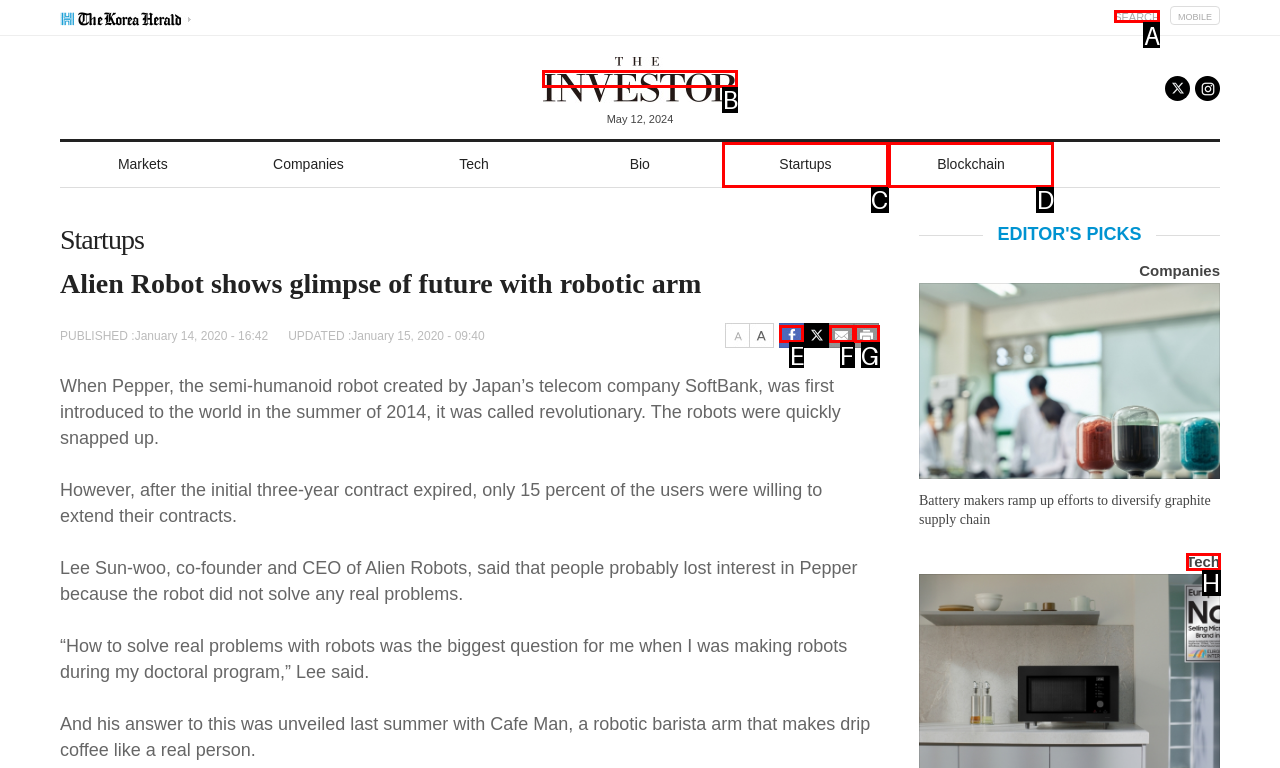Indicate the UI element to click to perform the task: share on facebook. Reply with the letter corresponding to the chosen element.

E